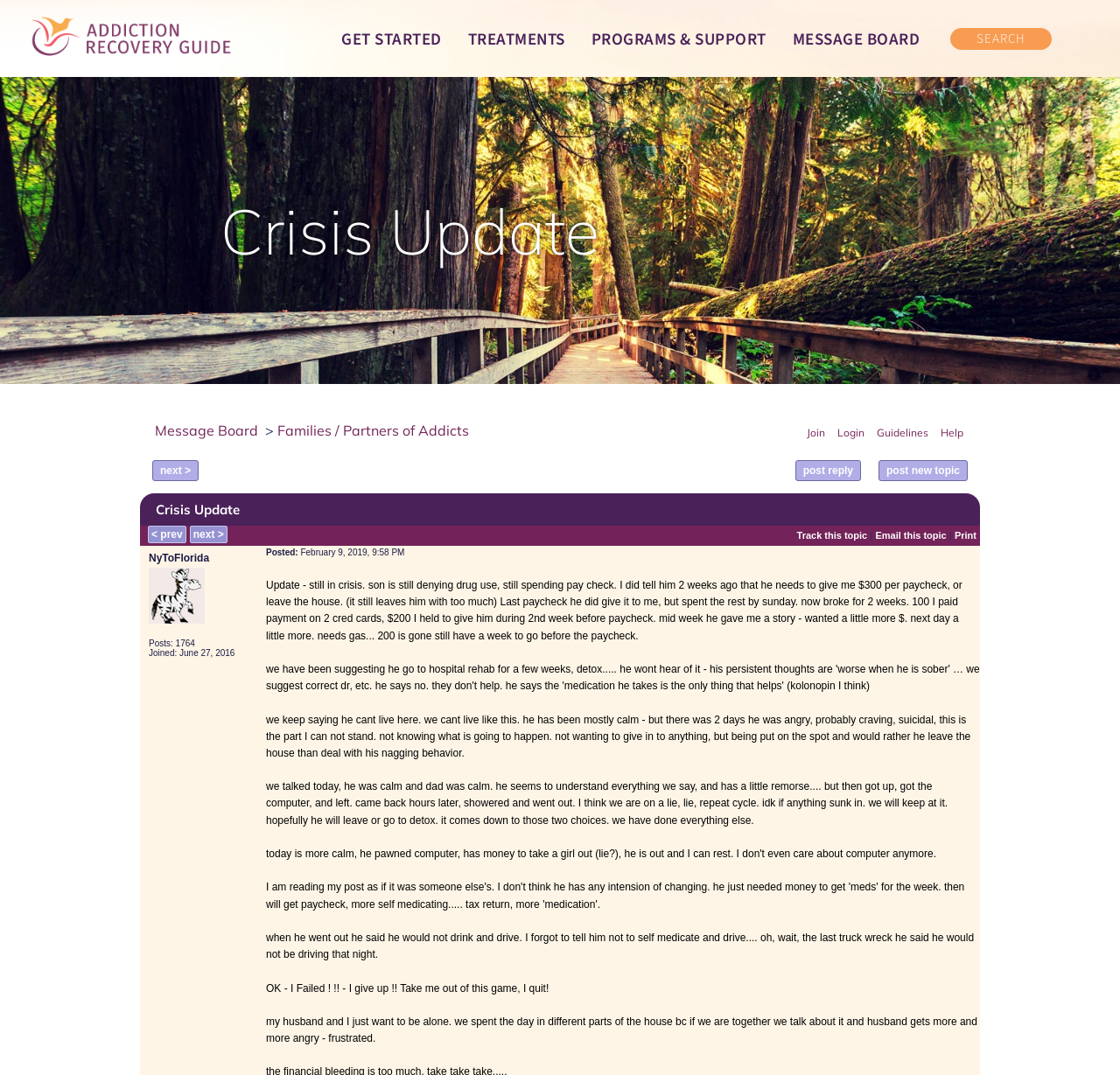Provide your answer in one word or a succinct phrase for the question: 
What is the amount of money the son was asked to give?

$300